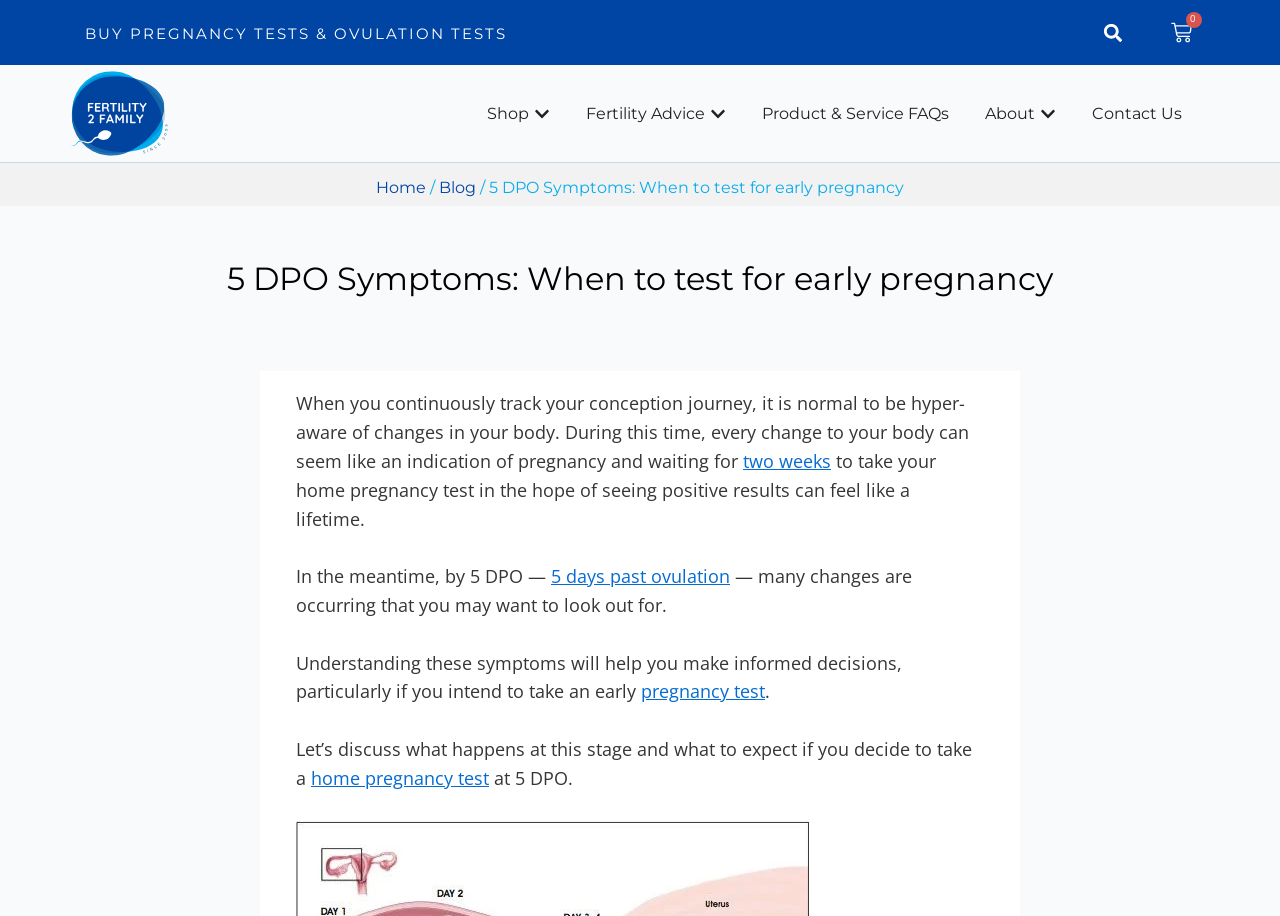Pinpoint the bounding box coordinates for the area that should be clicked to perform the following instruction: "Search for something".

[0.857, 0.017, 0.882, 0.053]